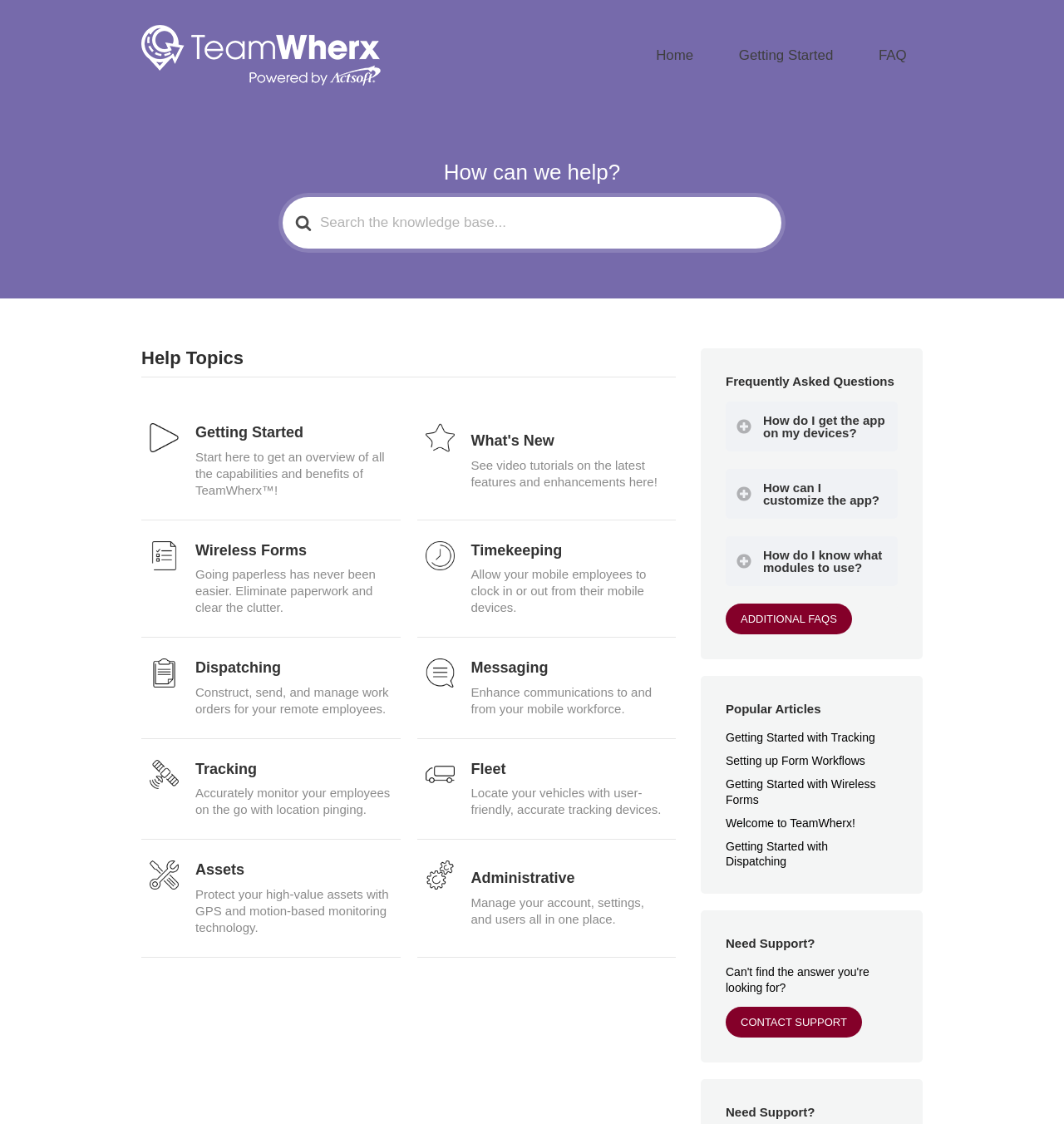Give a succinct answer to this question in a single word or phrase: 
What is the title of the last section on the webpage?

Need Support?